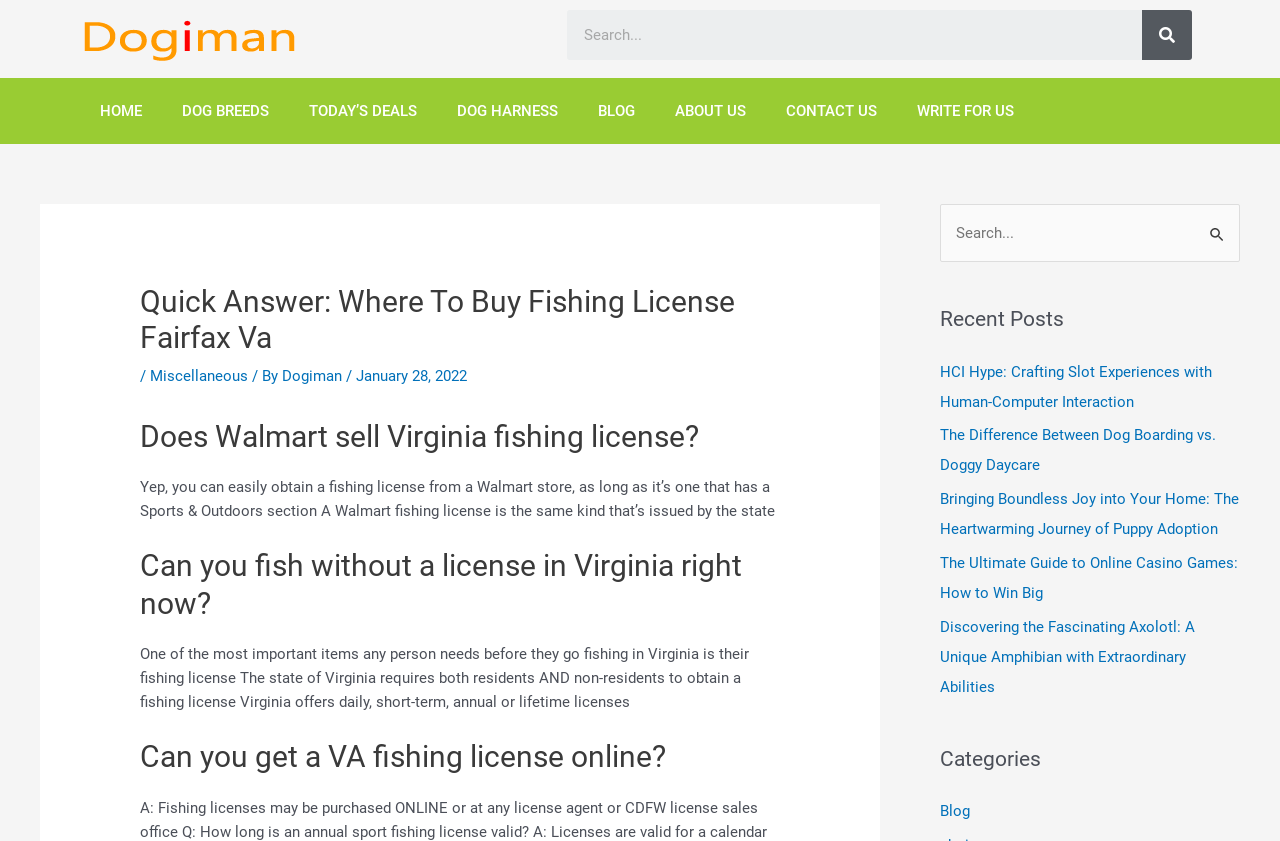Find and specify the bounding box coordinates that correspond to the clickable region for the instruction: "Go to HOME page".

[0.062, 0.105, 0.127, 0.159]